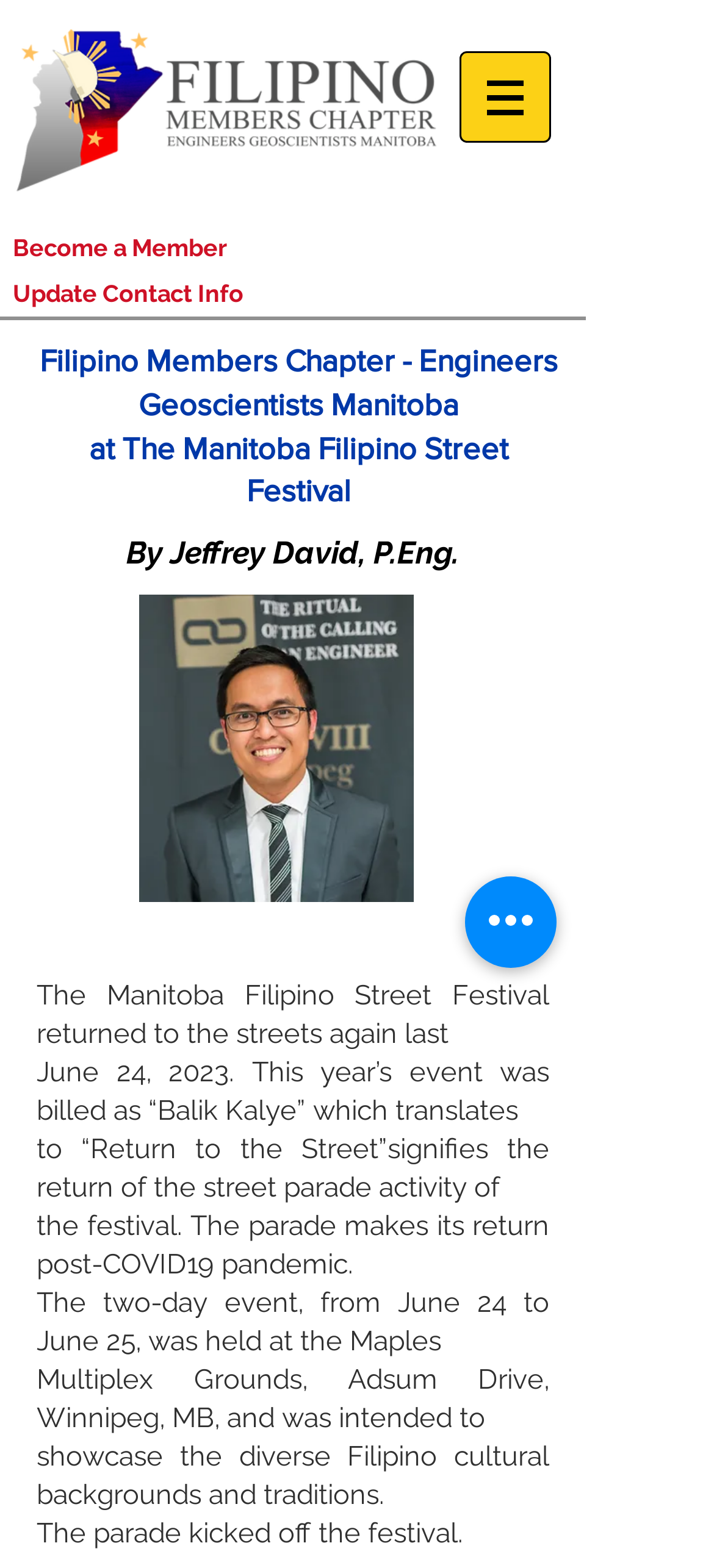Determine the bounding box coordinates for the UI element described. Format the coordinates as (top-left x, top-left y, bottom-right x, bottom-right y) and ensure all values are between 0 and 1. Element description: Update Contact Info

[0.018, 0.179, 0.341, 0.196]